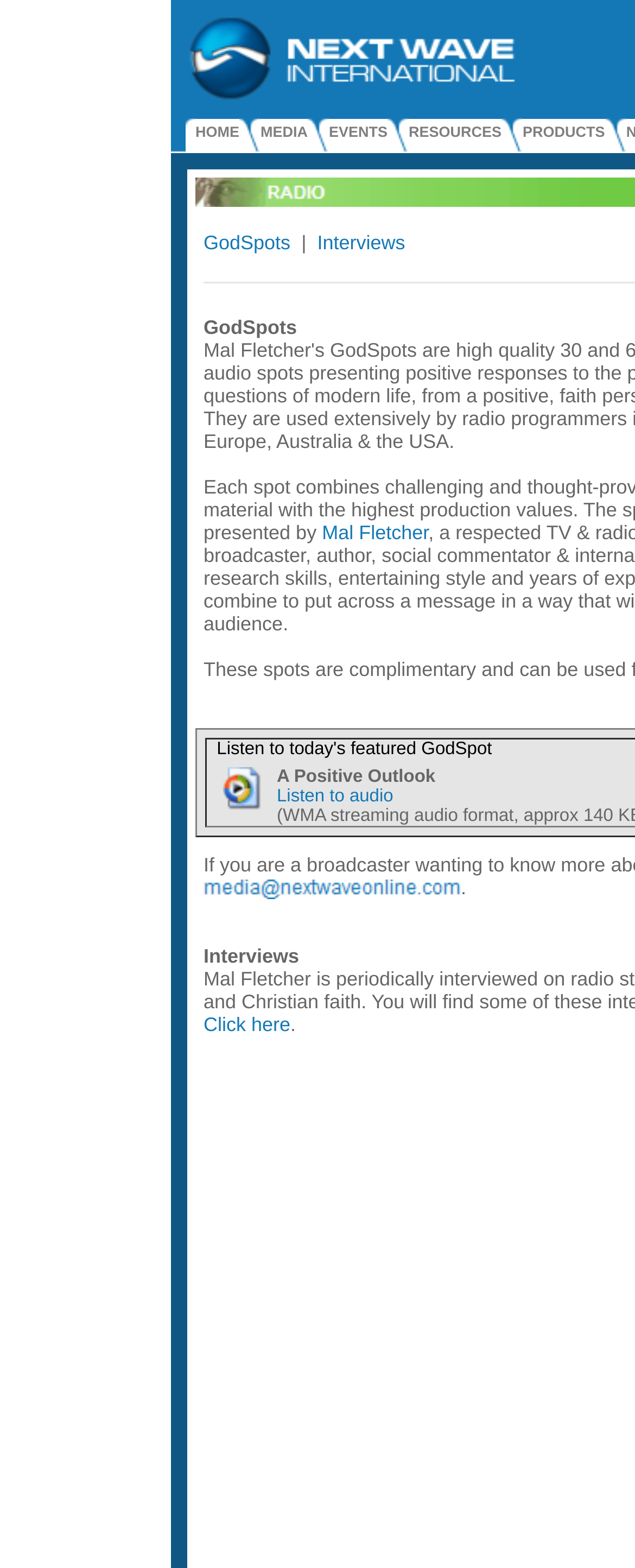What is the text of the first link in the top navigation bar?
Look at the image and respond with a one-word or short-phrase answer.

HOME